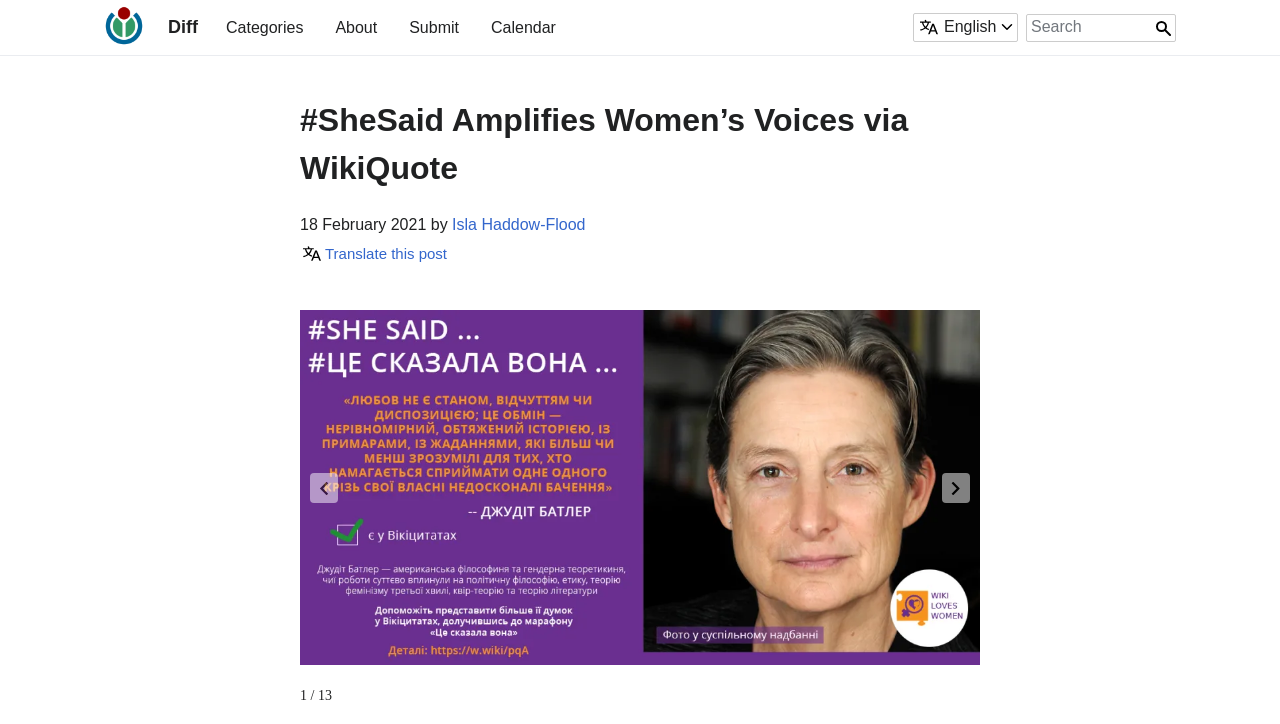Identify the bounding box coordinates of the clickable region required to complete the instruction: "Go to the 'About' page". The coordinates should be given as four float numbers within the range of 0 and 1, i.e., [left, top, right, bottom].

[0.256, 0.01, 0.301, 0.066]